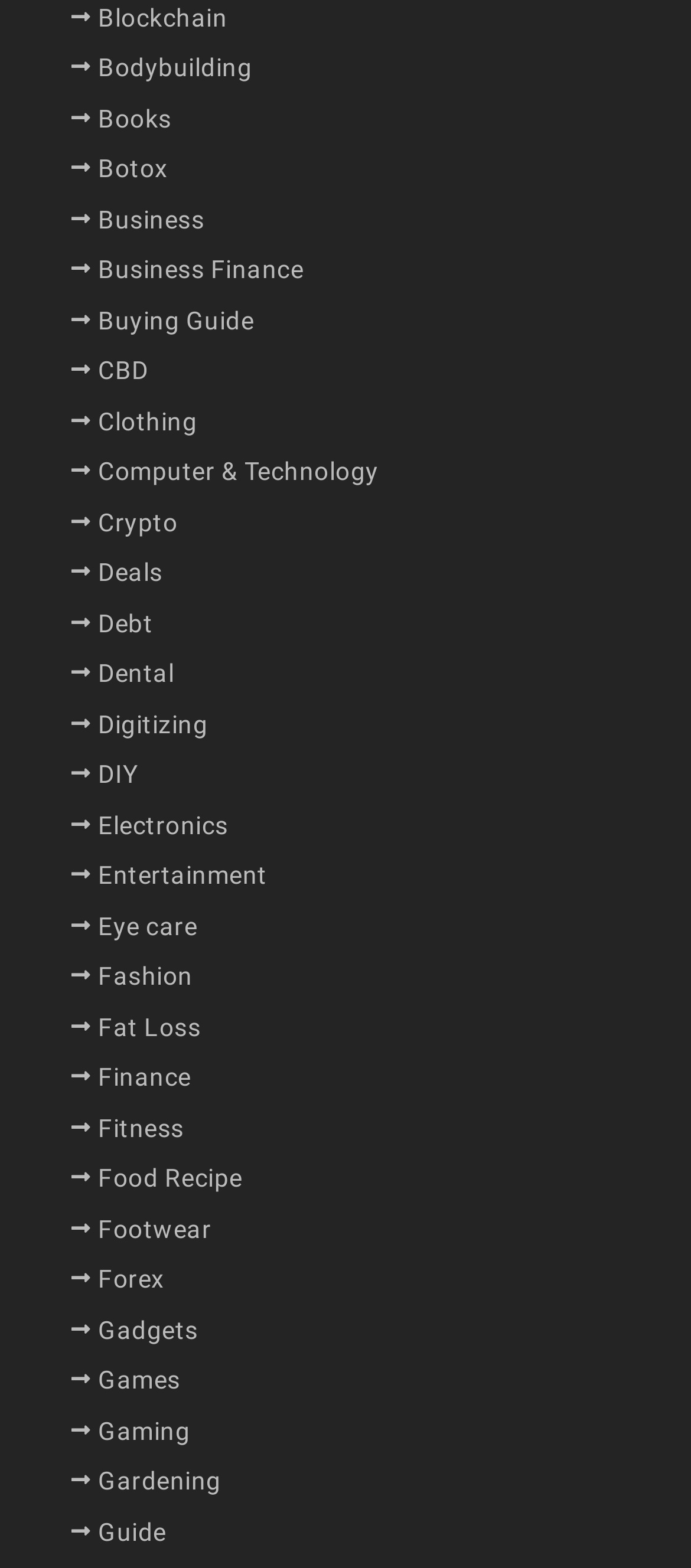Please provide a comprehensive response to the question below by analyzing the image: 
Is 'Fashion' a category on this webpage?

I scanned the list of categories and found that 'Fashion' is indeed one of the categories listed on the webpage.